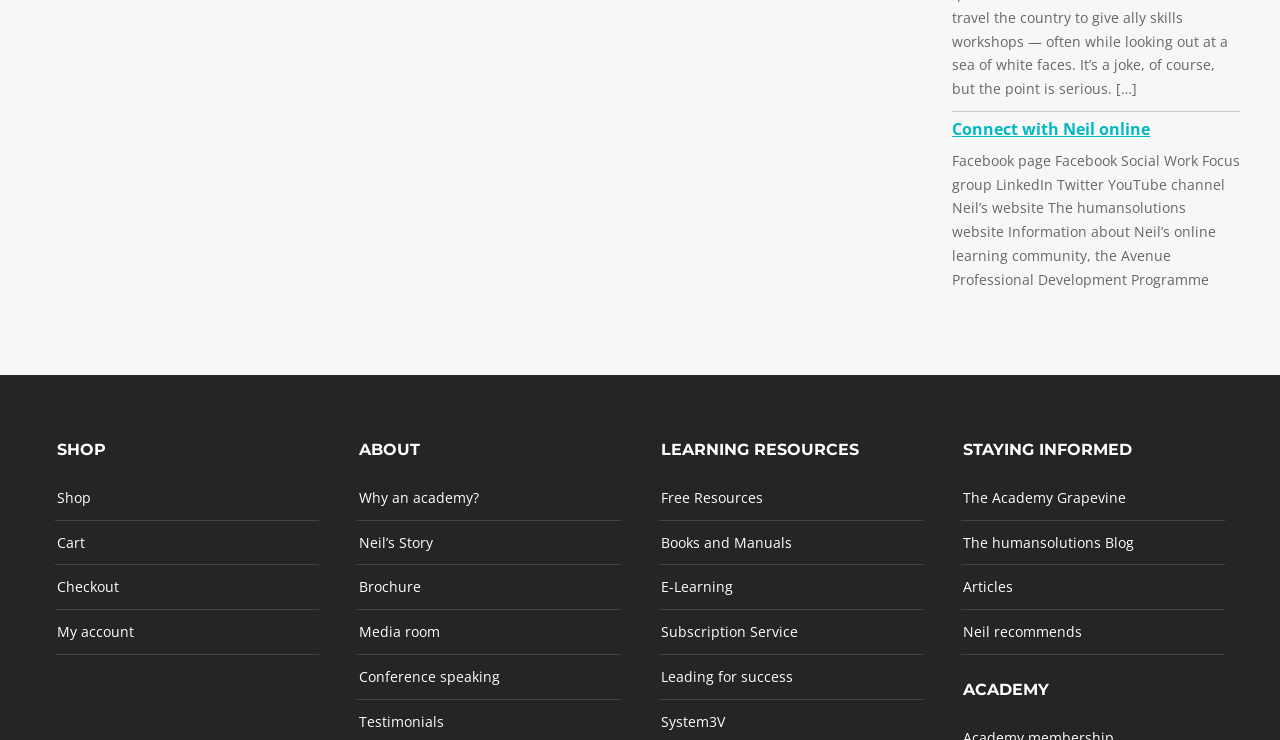Respond to the question with just a single word or phrase: 
How many social media links are on the webpage?

5